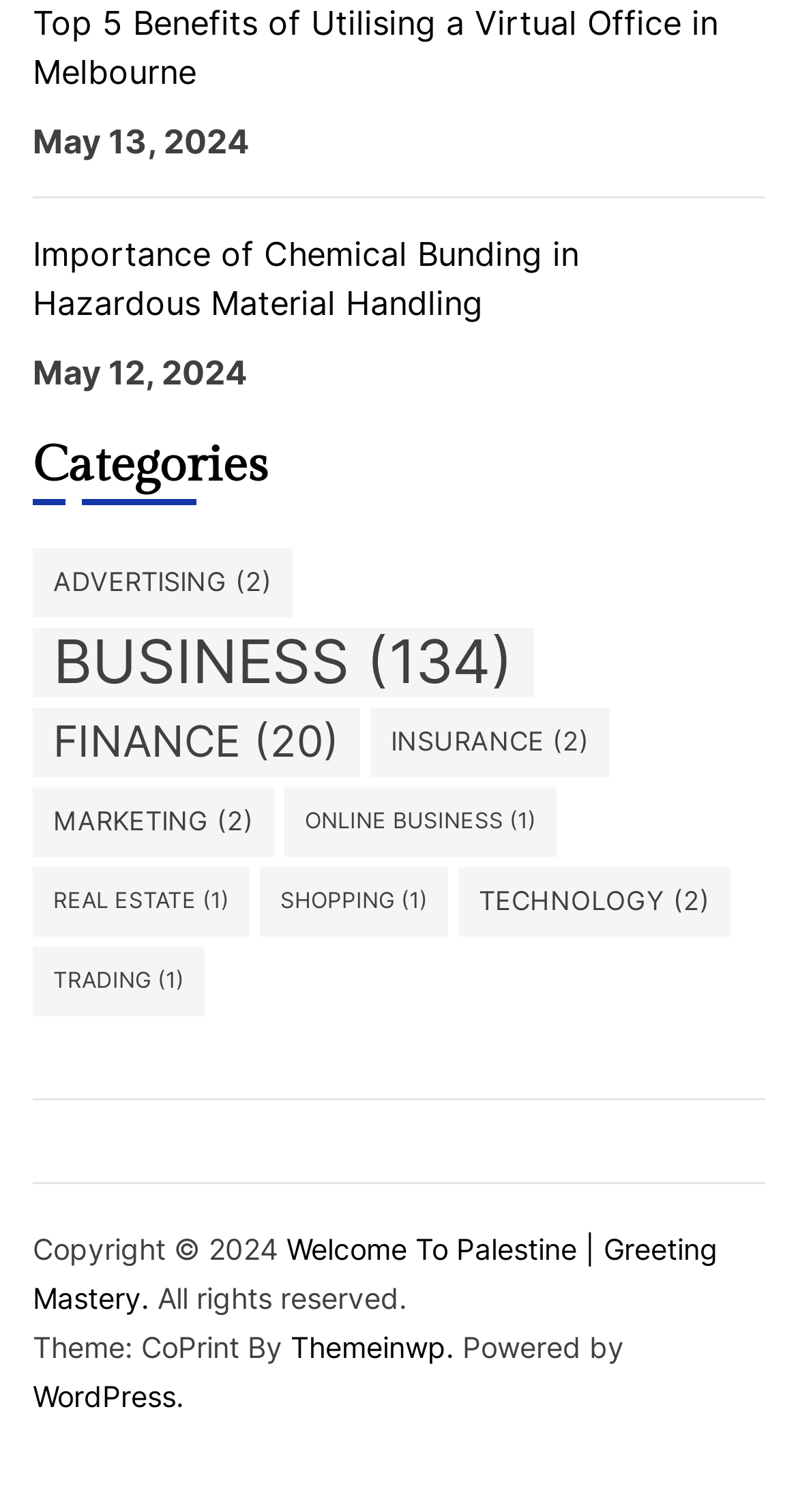What is the name of the platform that powers this website?
Please give a detailed and thorough answer to the question, covering all relevant points.

The platform that powers this website is mentioned at the bottom of the webpage, which is 'Powered by WordPress'.